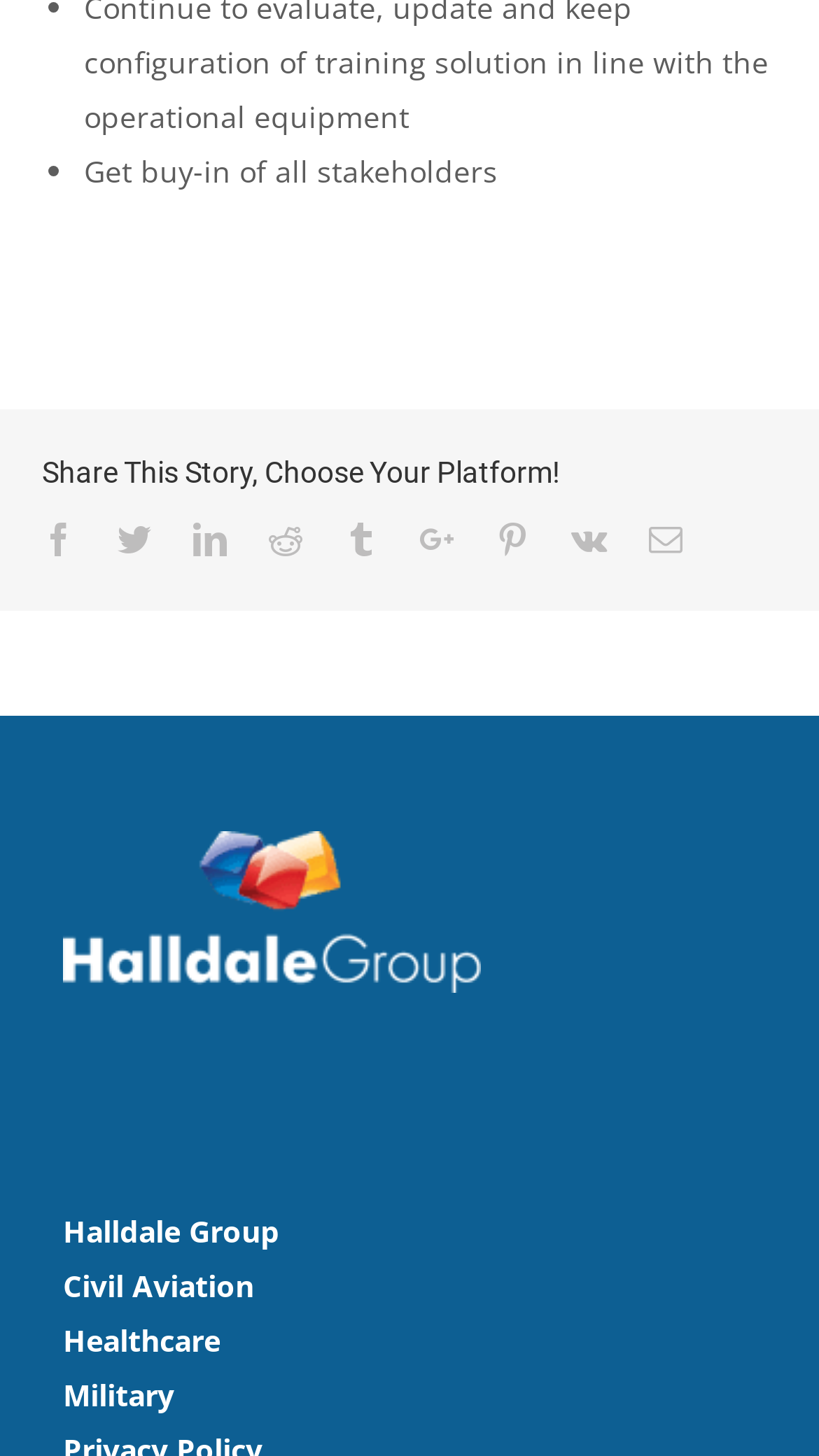Locate the bounding box coordinates of the area to click to fulfill this instruction: "Visit Halldale Group website". The bounding box should be presented as four float numbers between 0 and 1, in the order [left, top, right, bottom].

[0.077, 0.574, 0.587, 0.602]